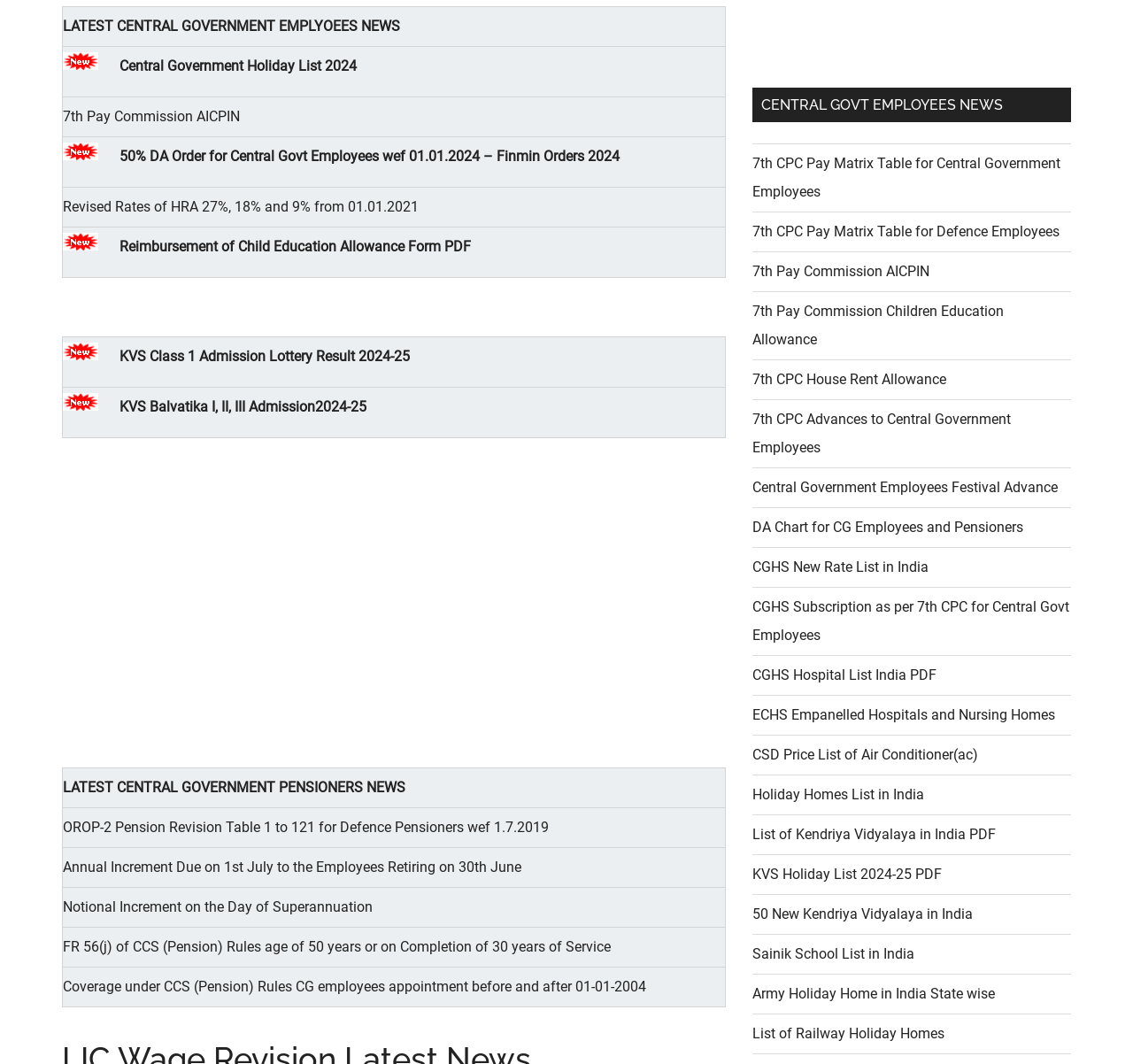Find the bounding box coordinates for the UI element whose description is: "7th Pay Commission AICPIN". The coordinates should be four float numbers between 0 and 1, in the format [left, top, right, bottom].

[0.664, 0.247, 0.82, 0.263]